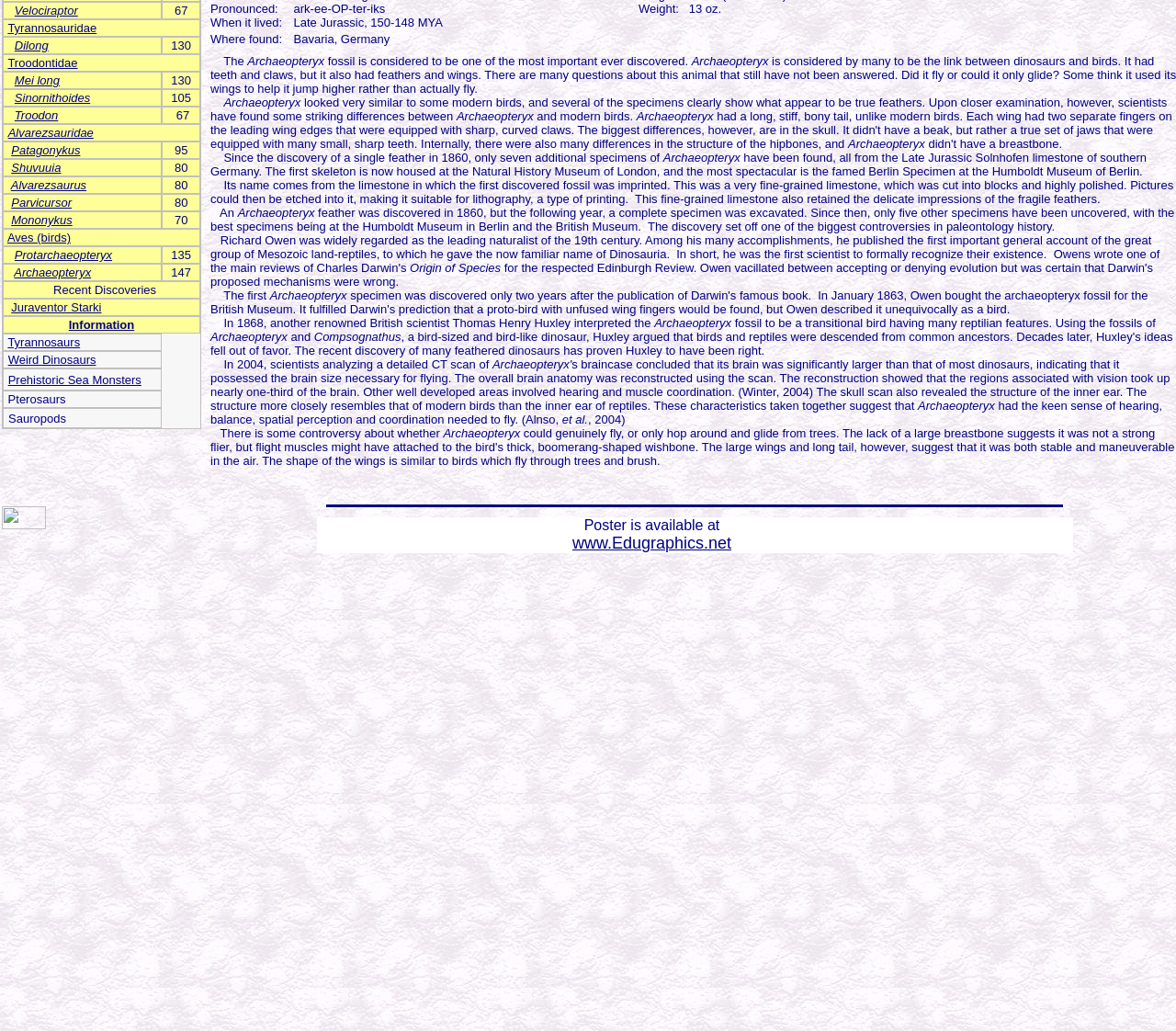Calculate the bounding box coordinates for the UI element based on the following description: "Troodontidae". Ensure the coordinates are four float numbers between 0 and 1, i.e., [left, top, right, bottom].

[0.007, 0.054, 0.066, 0.068]